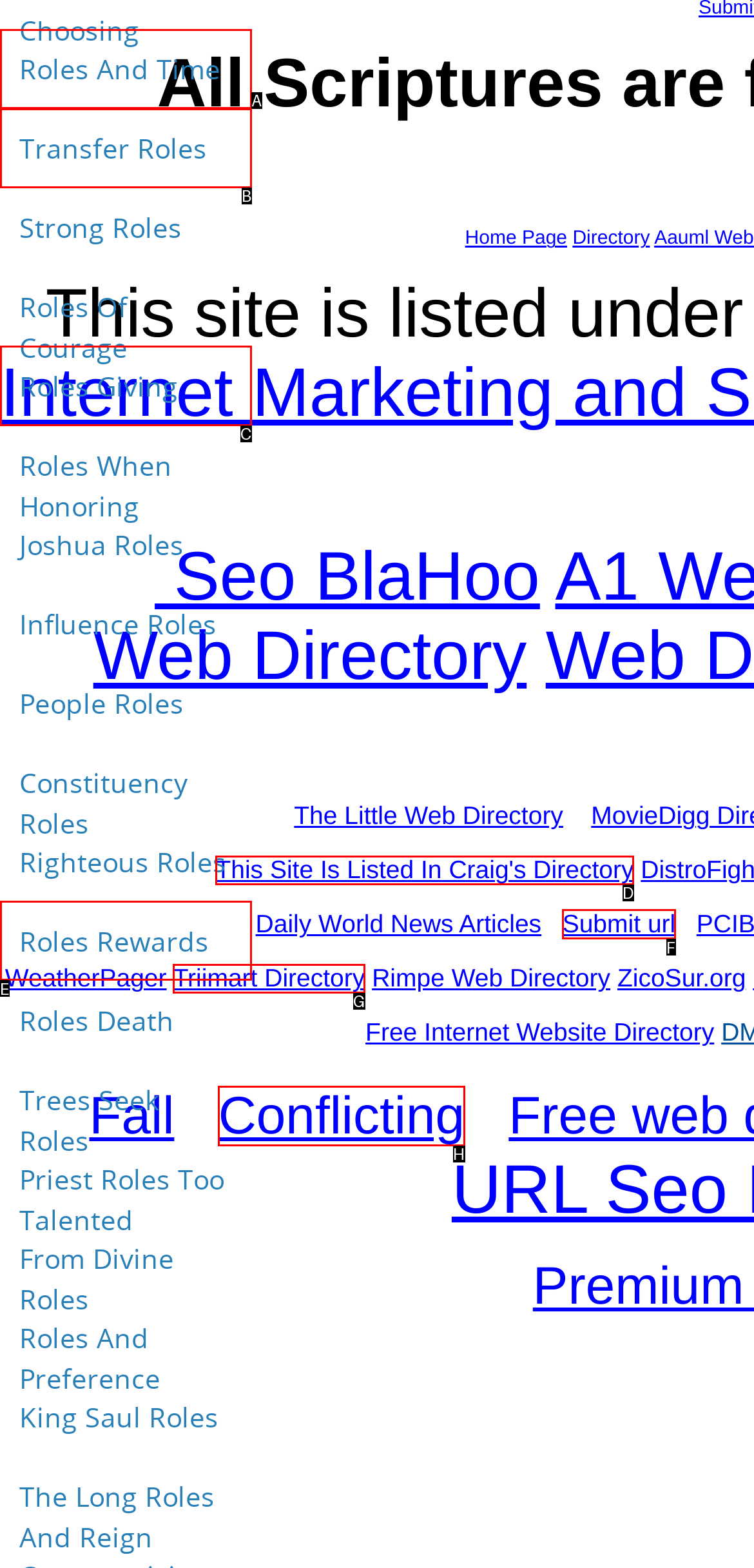Point out the correct UI element to click to carry out this instruction: Submit url
Answer with the letter of the chosen option from the provided choices directly.

F